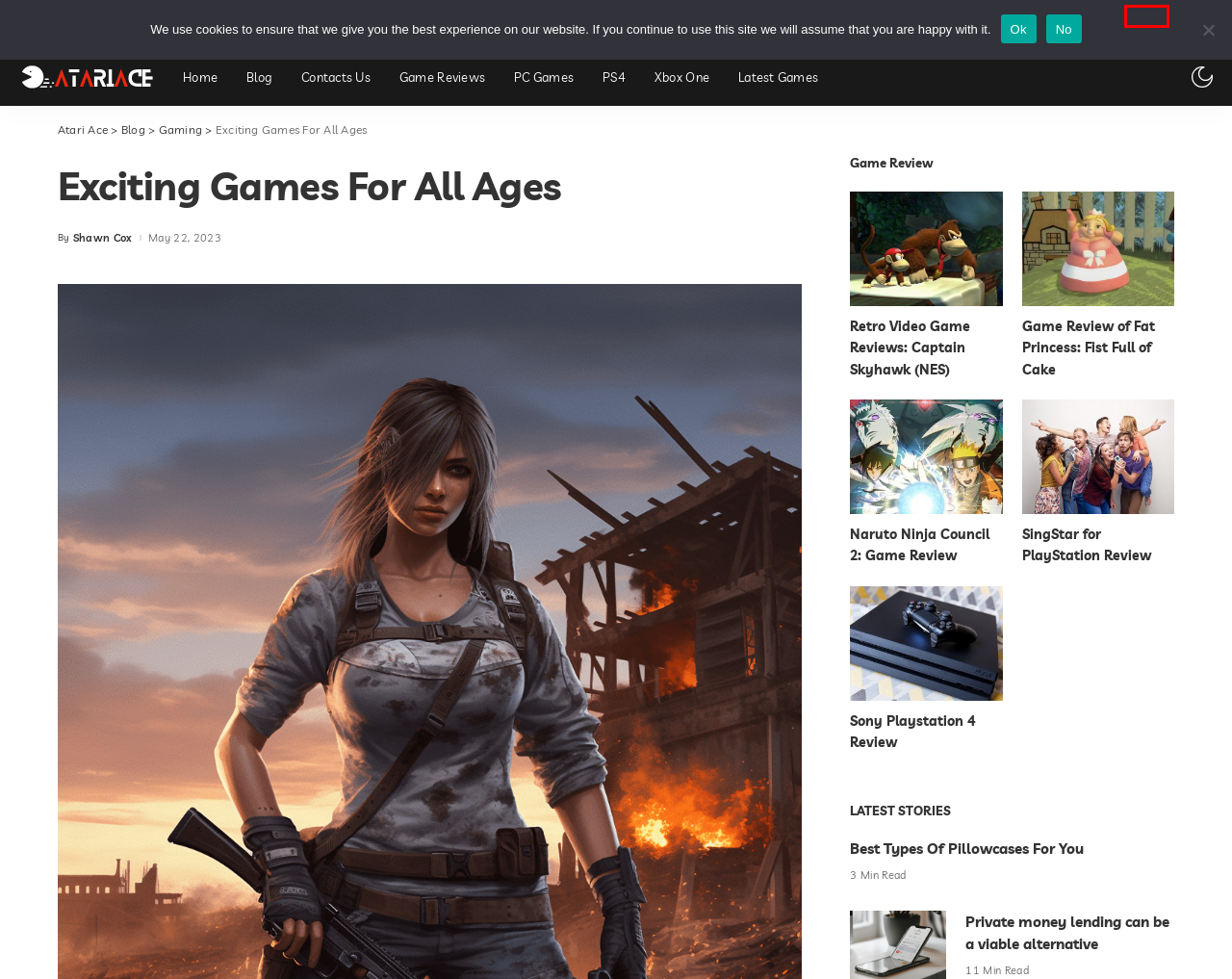You have been given a screenshot of a webpage with a red bounding box around a UI element. Select the most appropriate webpage description for the new webpage that appears after clicking the element within the red bounding box. The choices are:
A. Pets Archives | Atari Ace
B. Contacts Us | Atari Ace
C. Travel & Tours Archives | Atari Ace
D. Xbox One Archives | Atari Ace
E. Atari Ace | Fun Filled Futures
F. Game Reviews Archives | Atari Ace
G. Lifestyle & Fashion Archives | Atari Ace
H. Health & Fitness Archives | Atari Ace

A